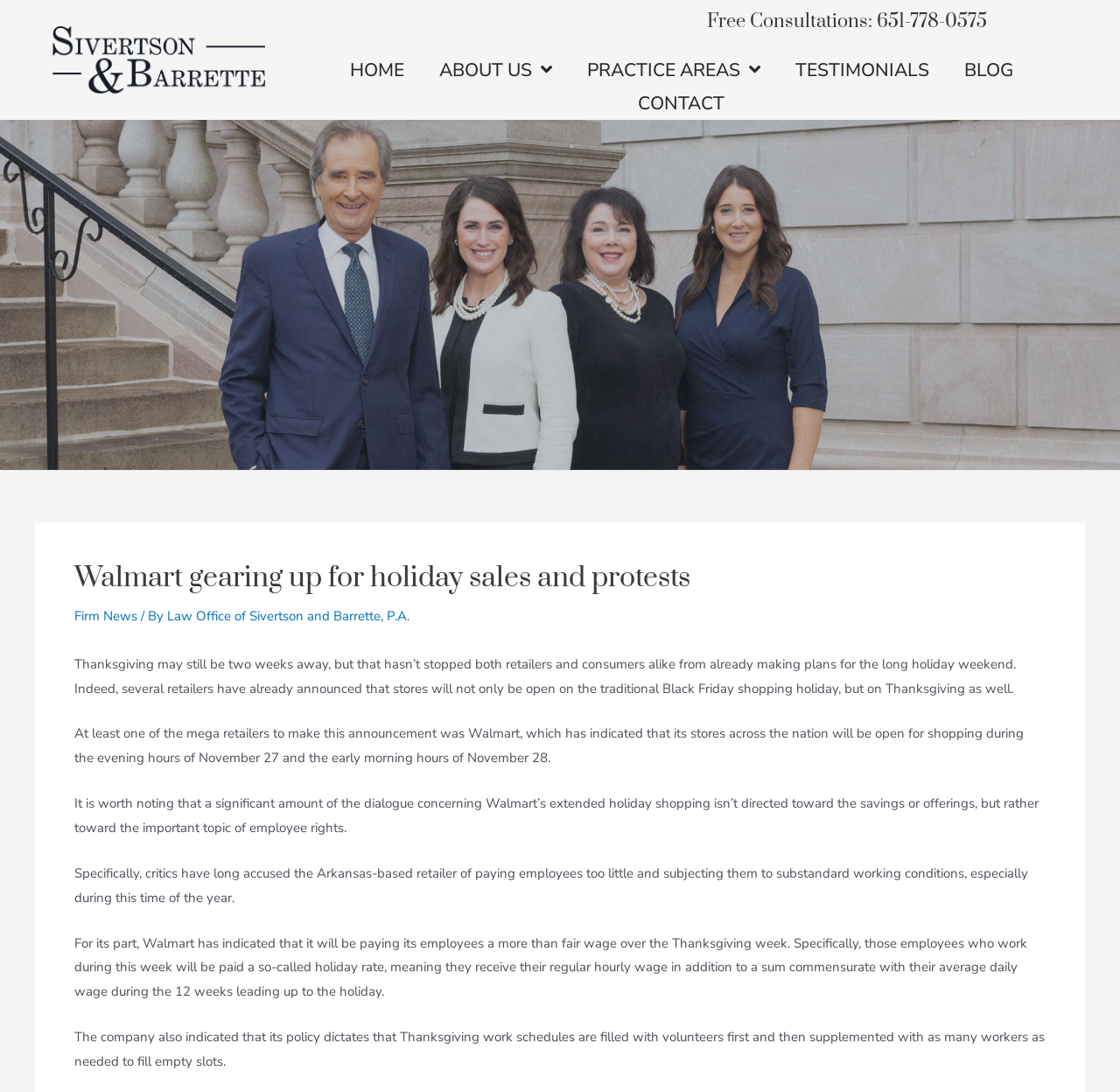Give a short answer using one word or phrase for the question:
When will Walmart stores be open for shopping?

evening of Nov 27 and morning of Nov 28